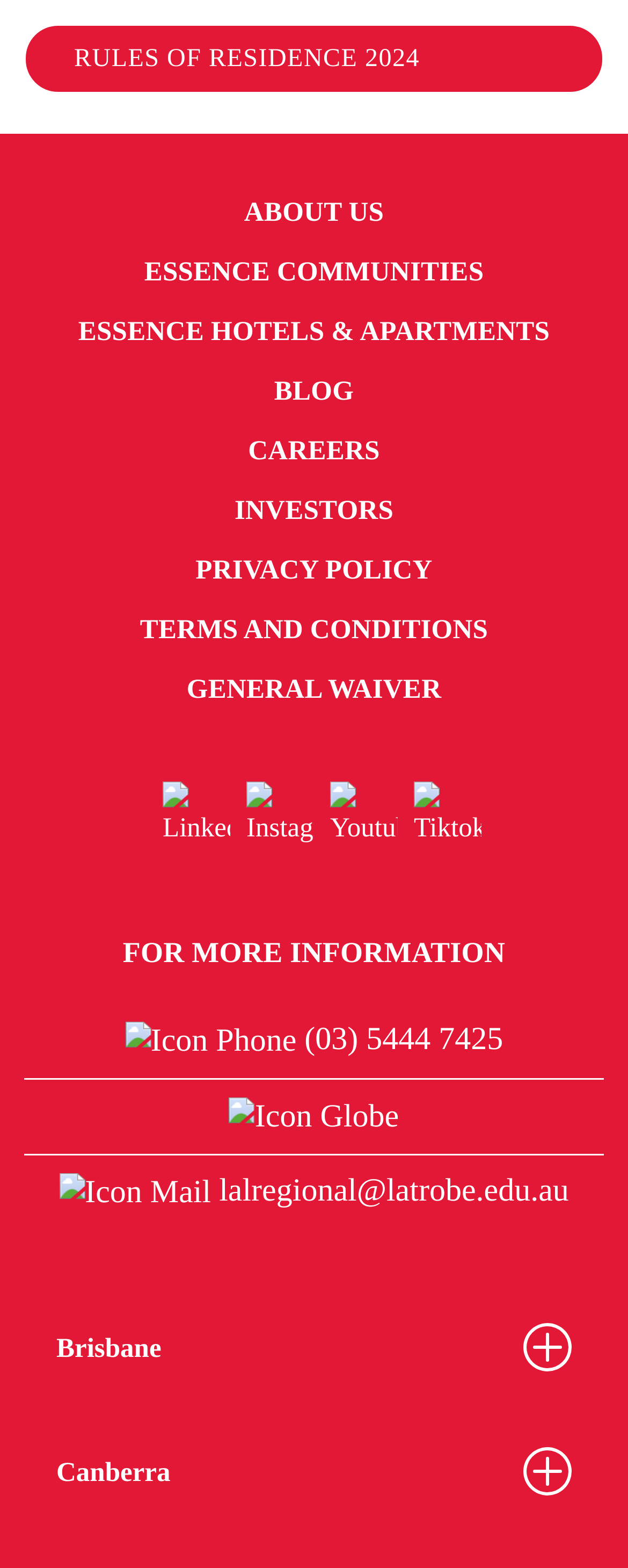Please identify the bounding box coordinates of the area that needs to be clicked to follow this instruction: "Call (03) 5444 7425".

[0.038, 0.64, 0.962, 0.687]